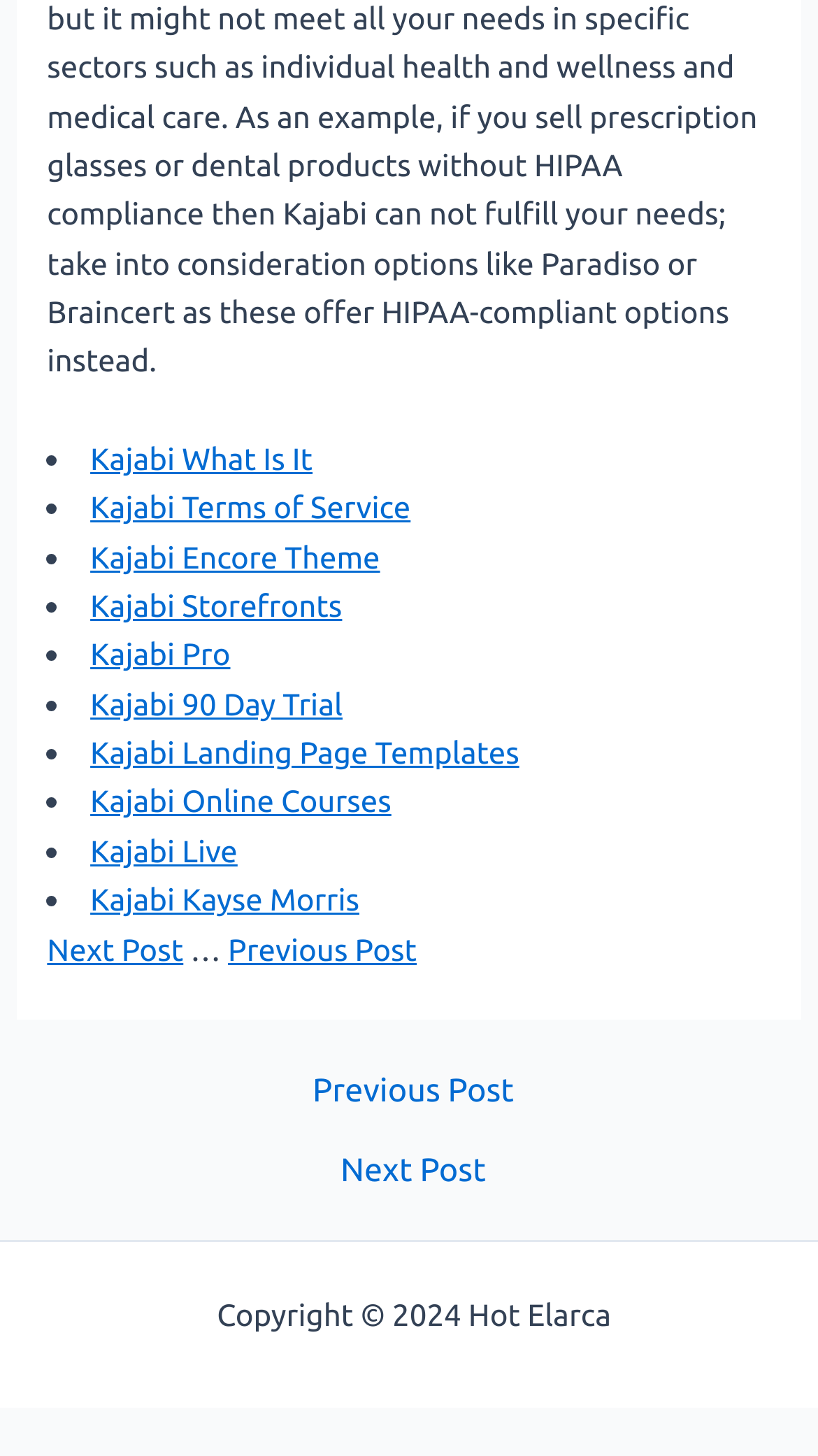Answer the following query with a single word or phrase:
What is the link at the bottom right corner?

Sitemap